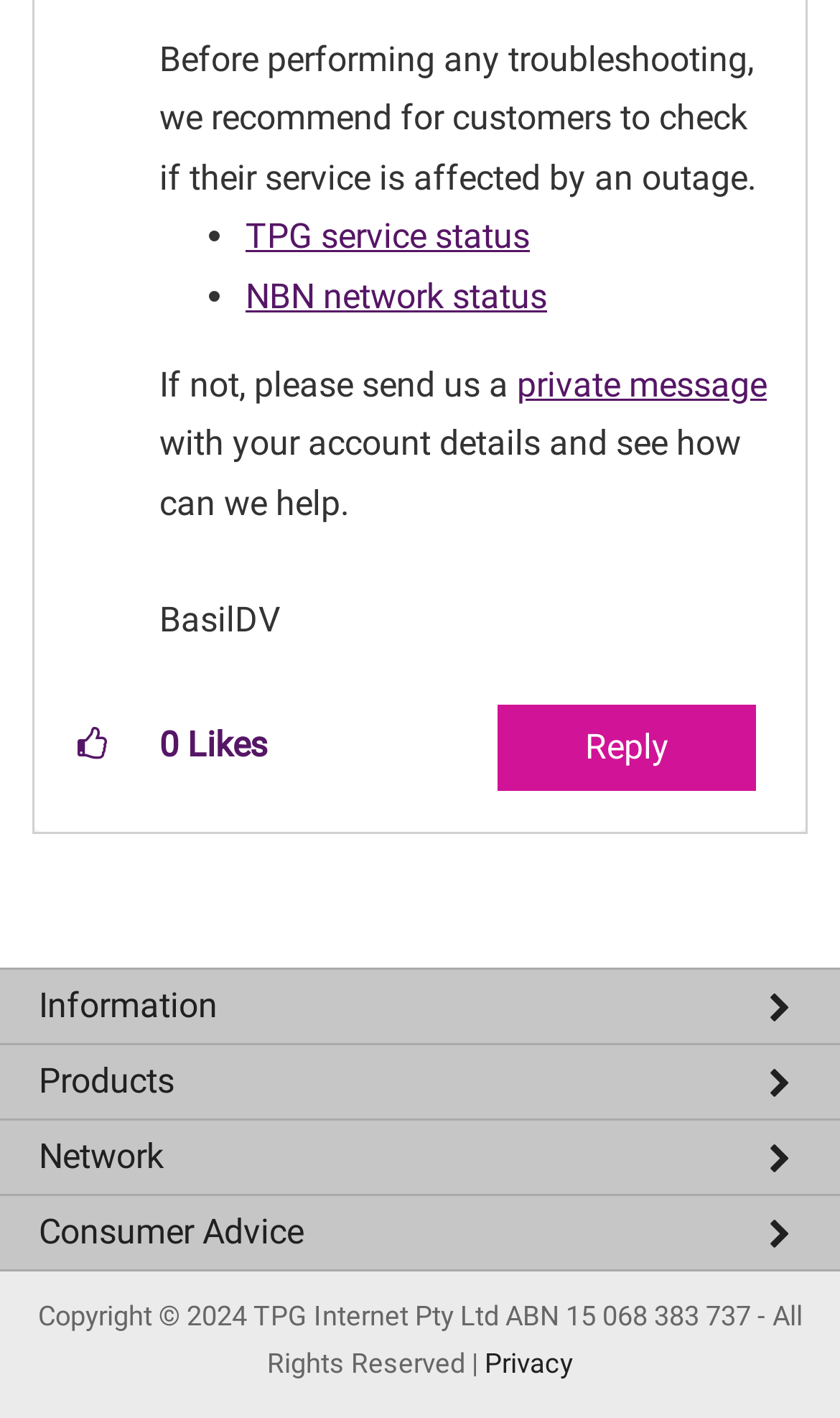Using the provided element description: "NBN network status", determine the bounding box coordinates of the corresponding UI element in the screenshot.

[0.292, 0.194, 0.651, 0.223]